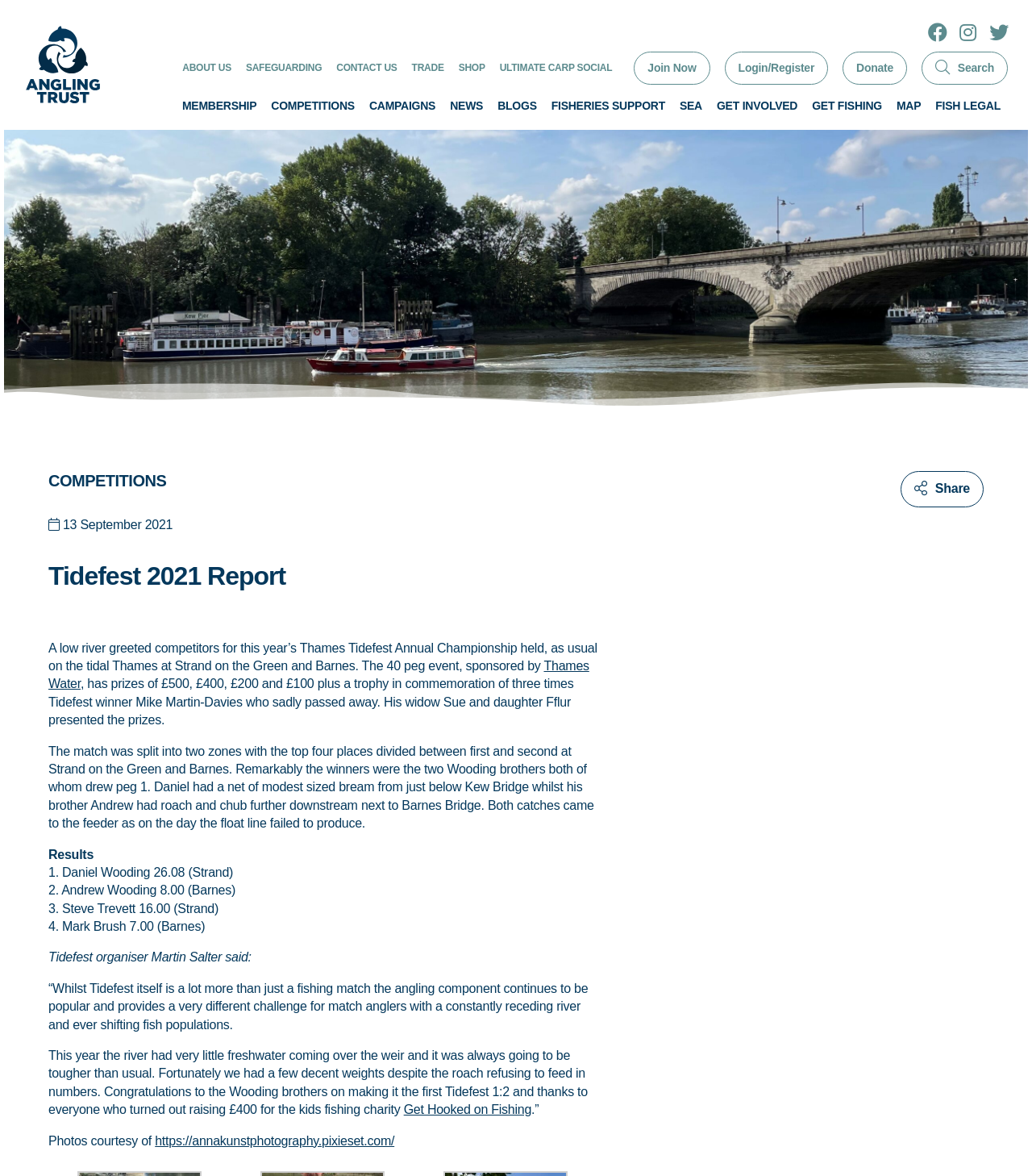What is the name of the charity mentioned?
Utilize the information in the image to give a detailed answer to the question.

I found this answer by reading the text on the webpage, specifically the sentence '...raising £400 for the kids fishing charity Get Hooked on Fishing'.